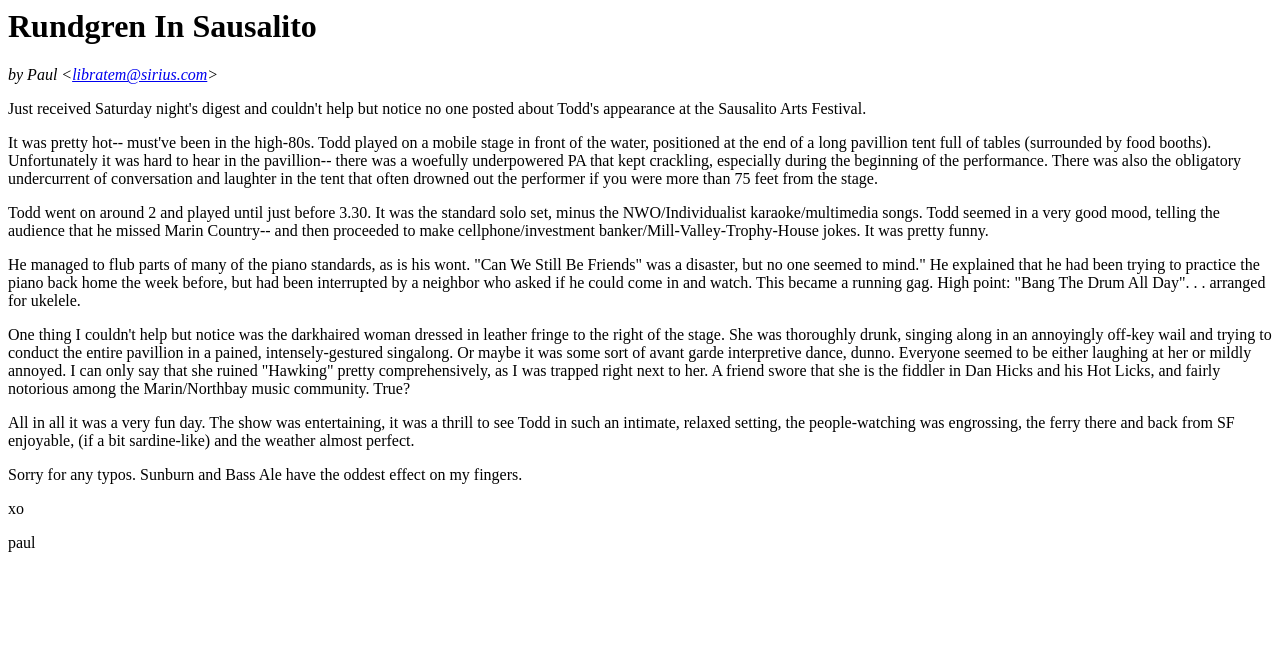Using a single word or phrase, answer the following question: 
Who is the author of this article?

Paul